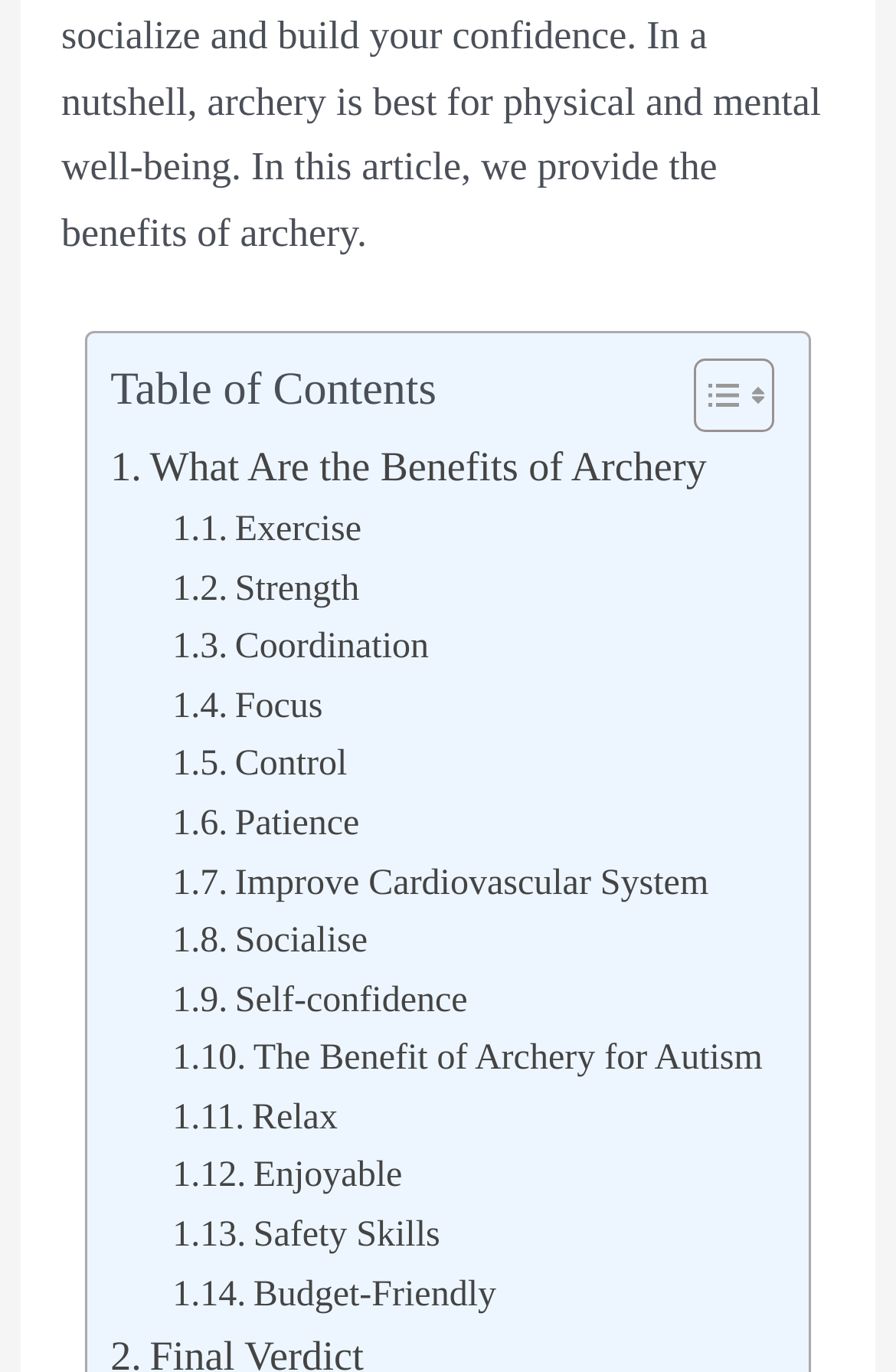Using the description: "Toggle", identify the bounding box of the corresponding UI element in the screenshot.

[0.736, 0.26, 0.851, 0.317]